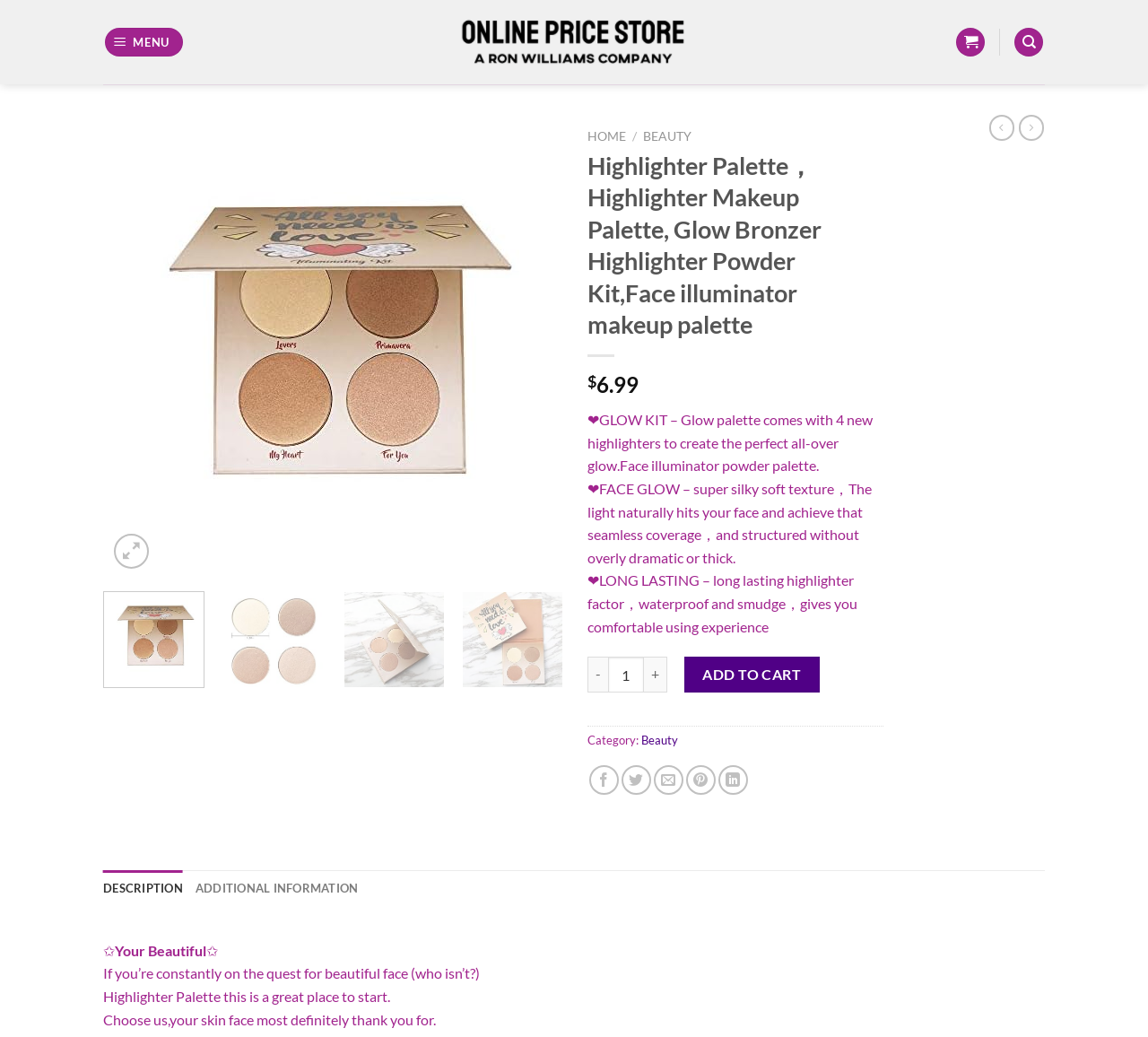Write an extensive caption that covers every aspect of the webpage.

This webpage is an online store selling a highlighter palette. At the top left corner, there is a link to the "Online Price Store" with an accompanying image. Next to it, there is a menu link with a "MENU" text. On the top right corner, there are links to search, wishlist, and a shopping cart.

Below the top navigation bar, there is a large image of the highlighter palette, which is also a link to the product. The product name is "Highlighter Palette, Highlighter Makeup Palette, Glow Bronzer Highlighter Powder Kit, Face illuminator makeup palette". 

To the right of the image, there is a section with product information, including the price ($6.99), a brief description of the product, and its features (GLOW KIT, FACE GLOW, and LONG LASTING). Below this section, there are buttons to adjust the quantity and add the product to the cart.

Further down, there is a category section with a link to "Beauty". Below this, there are social media sharing links to Facebook, Twitter, Email, Pinterest, and LinkedIn.

At the bottom of the page, there is a tab list with two tabs: "DESCRIPTION" and "ADDITIONAL INFORMATION". The "DESCRIPTION" tab is not selected, and the "ADDITIONAL INFORMATION" tab is also not selected. Below the tab list, there is a section with a brief introduction to the product, encouraging customers to choose this product for their skin.